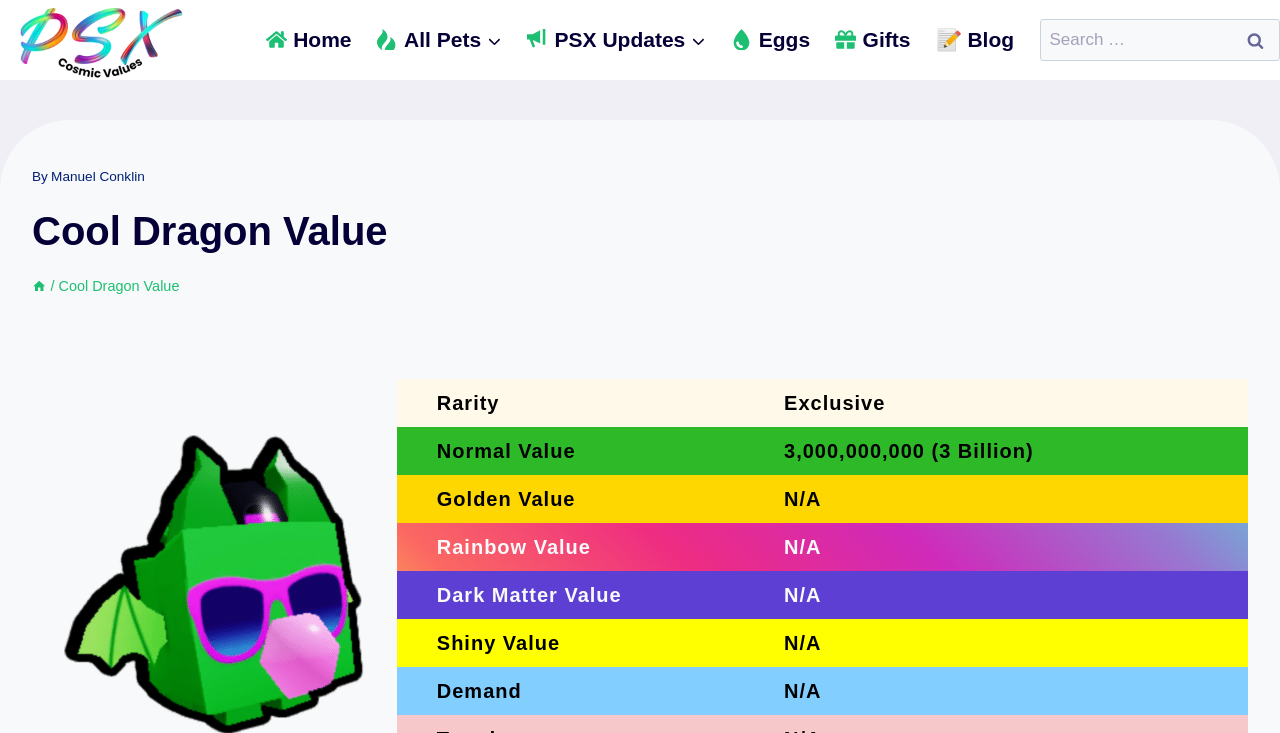Please find the bounding box coordinates of the element that must be clicked to perform the given instruction: "Check the cool dragon value". The coordinates should be four float numbers from 0 to 1, i.e., [left, top, right, bottom].

[0.025, 0.274, 0.975, 0.356]